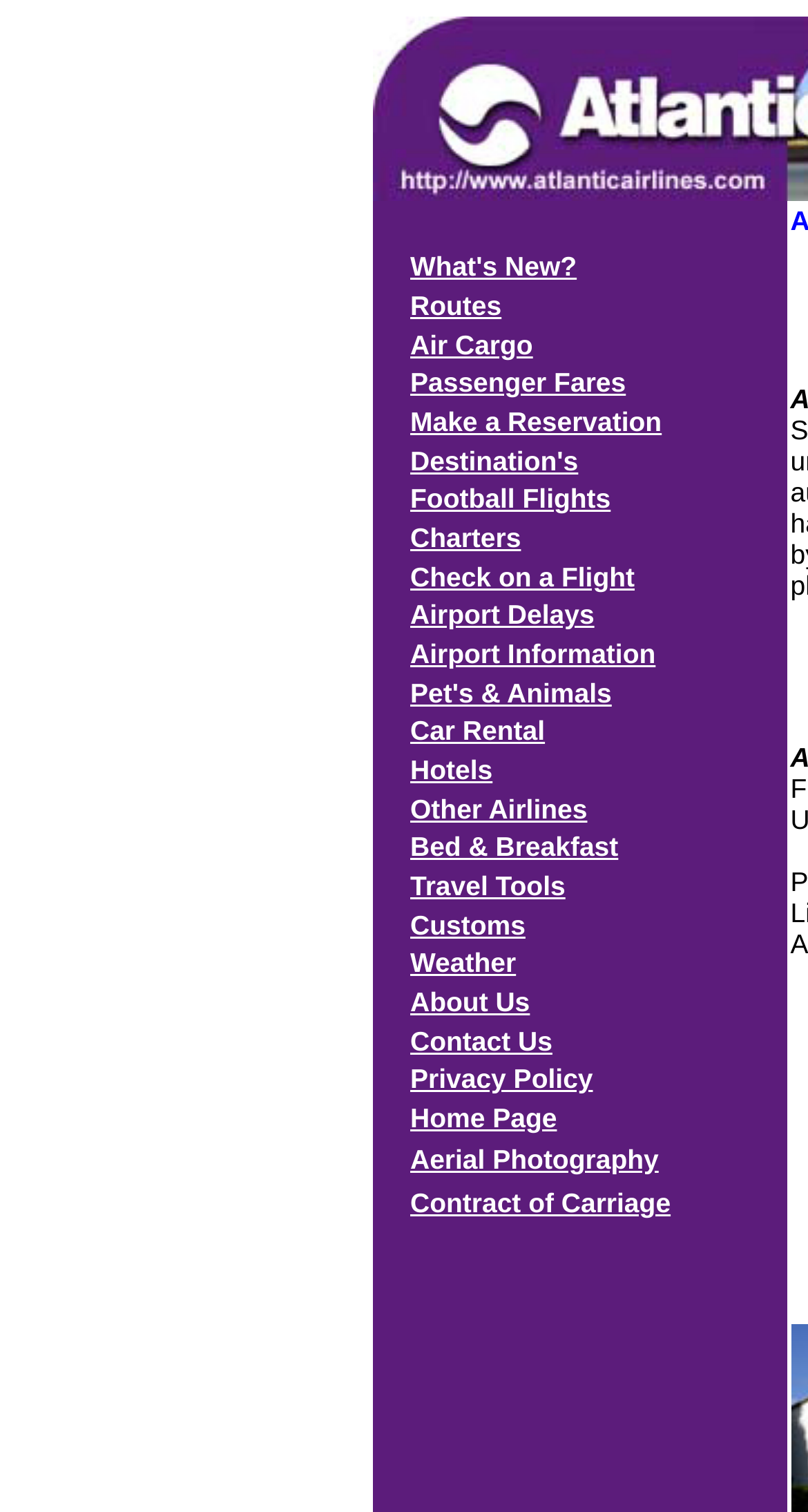Pinpoint the bounding box coordinates for the area that should be clicked to perform the following instruction: "Check Airport Delays".

[0.508, 0.394, 0.926, 0.42]